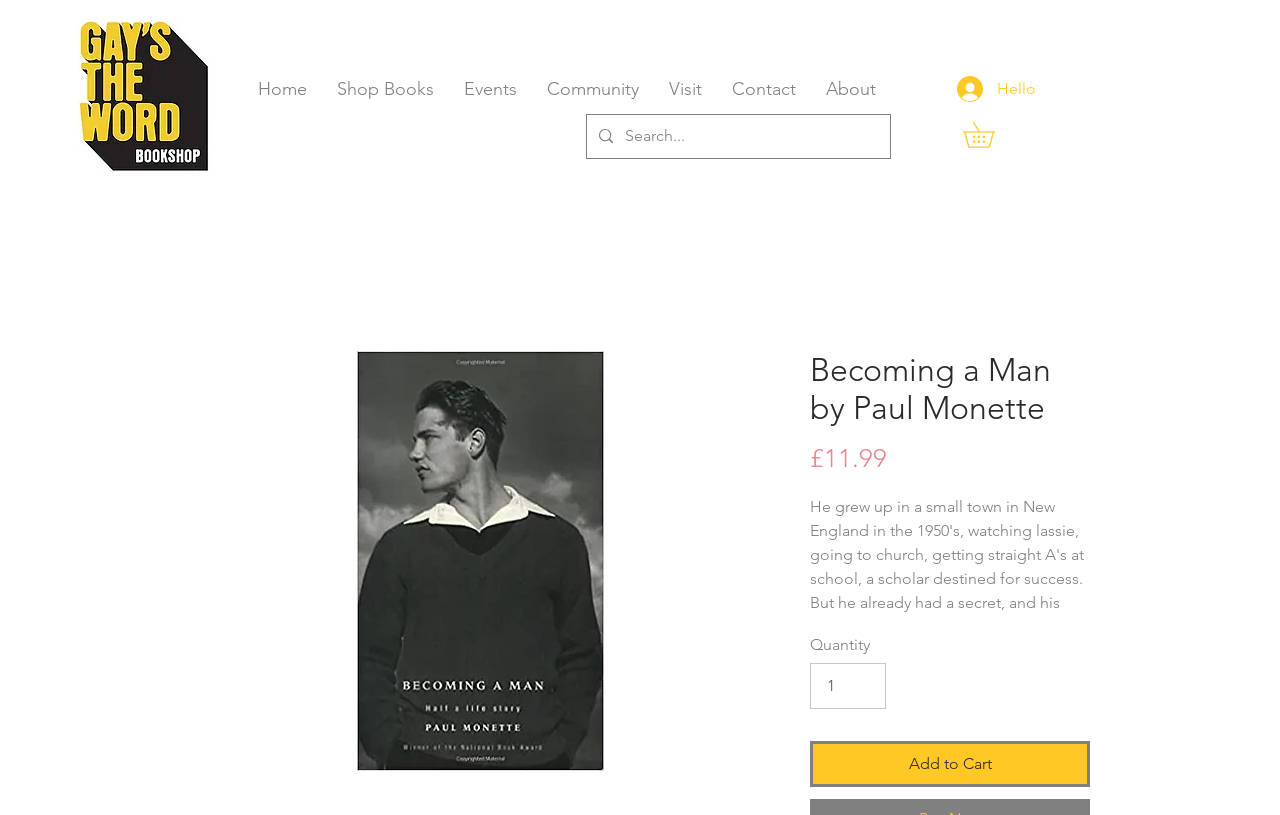Determine the bounding box coordinates of the region I should click to achieve the following instruction: "Add a book to cart". Ensure the bounding box coordinates are four float numbers between 0 and 1, i.e., [left, top, right, bottom].

[0.633, 0.909, 0.852, 0.966]